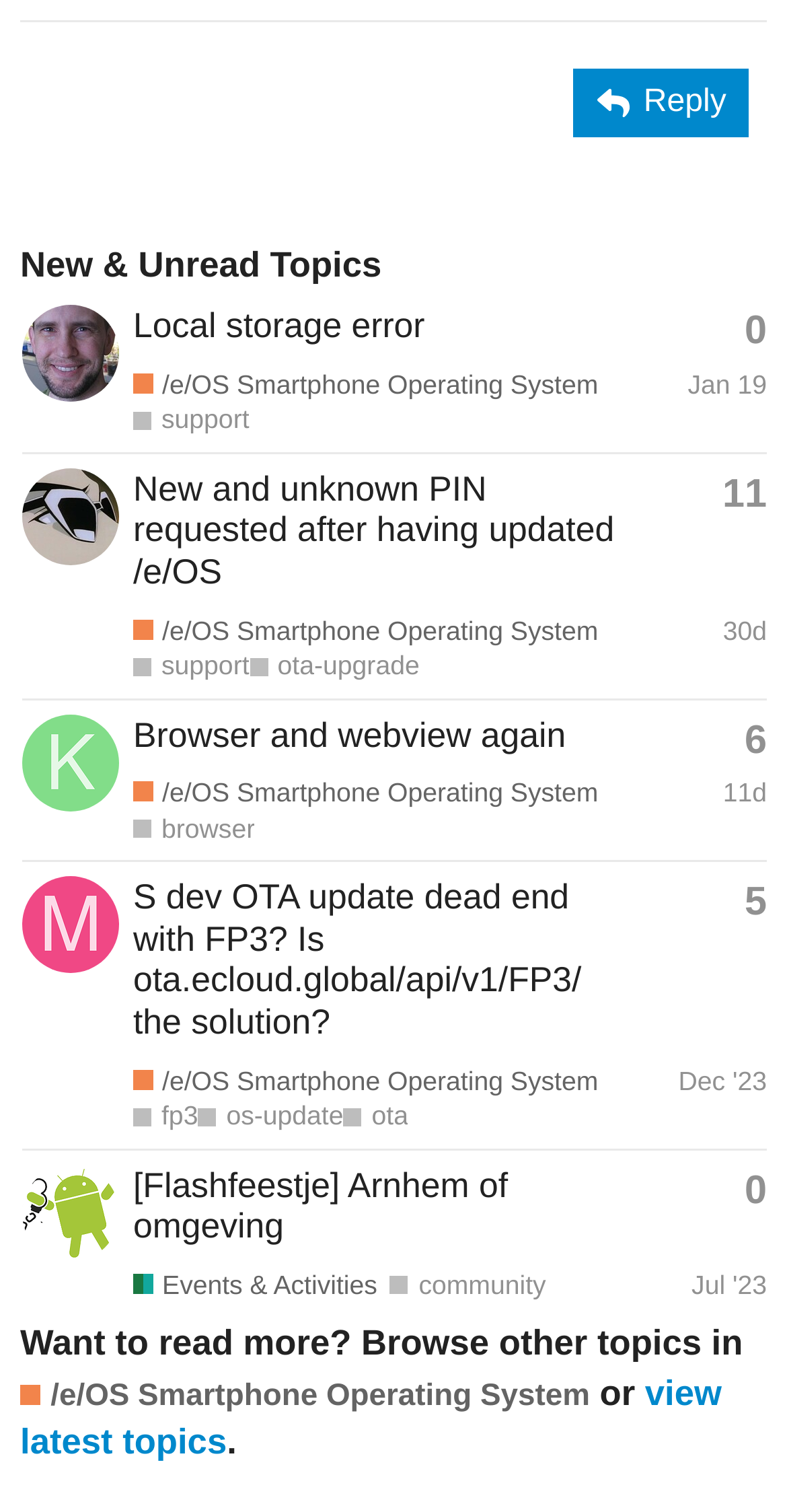Use one word or a short phrase to answer the question provided: 
How many topics are listed?

4